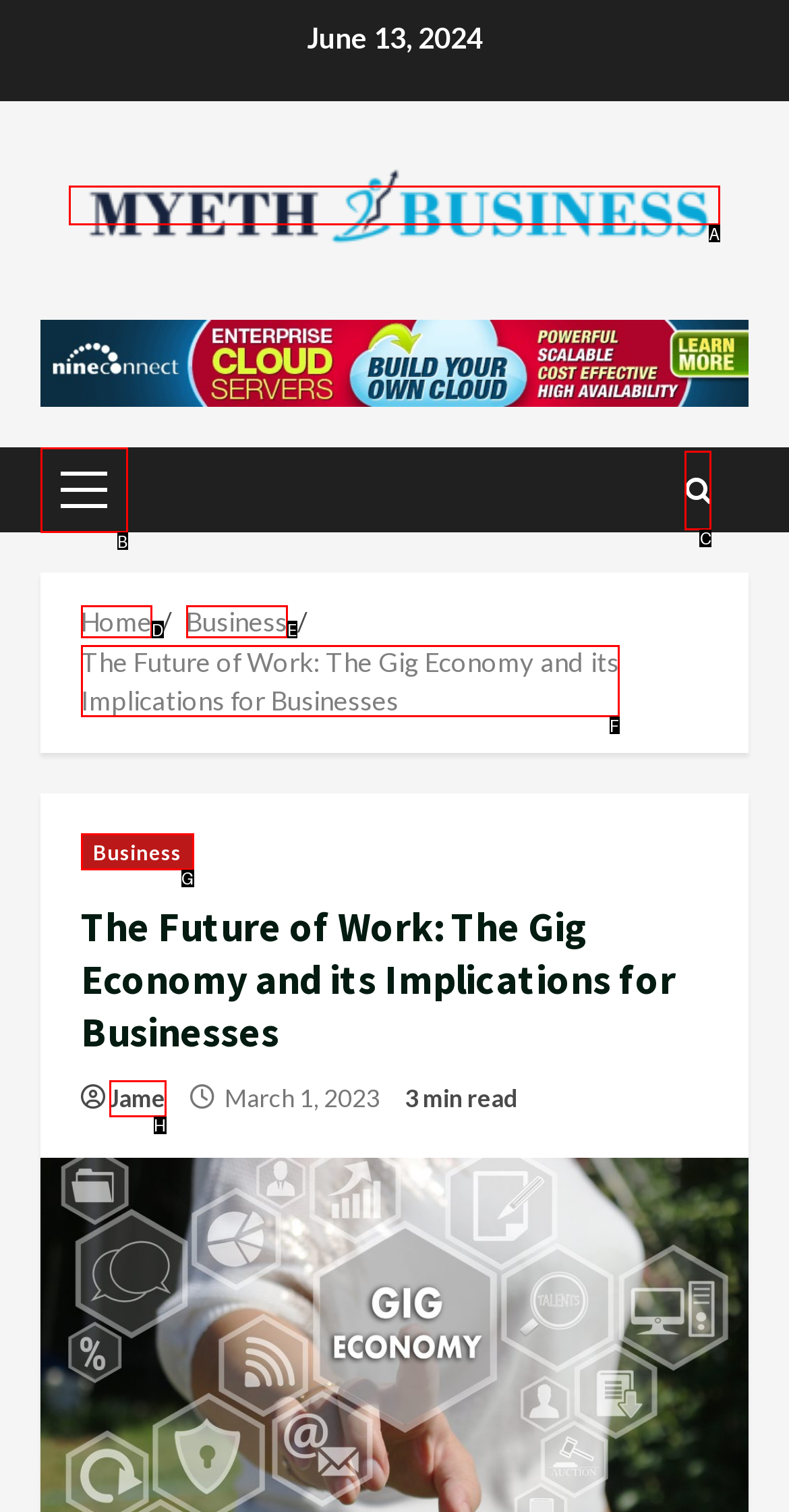Tell me which one HTML element I should click to complete the following task: go to Myeth Business homepage Answer with the option's letter from the given choices directly.

A